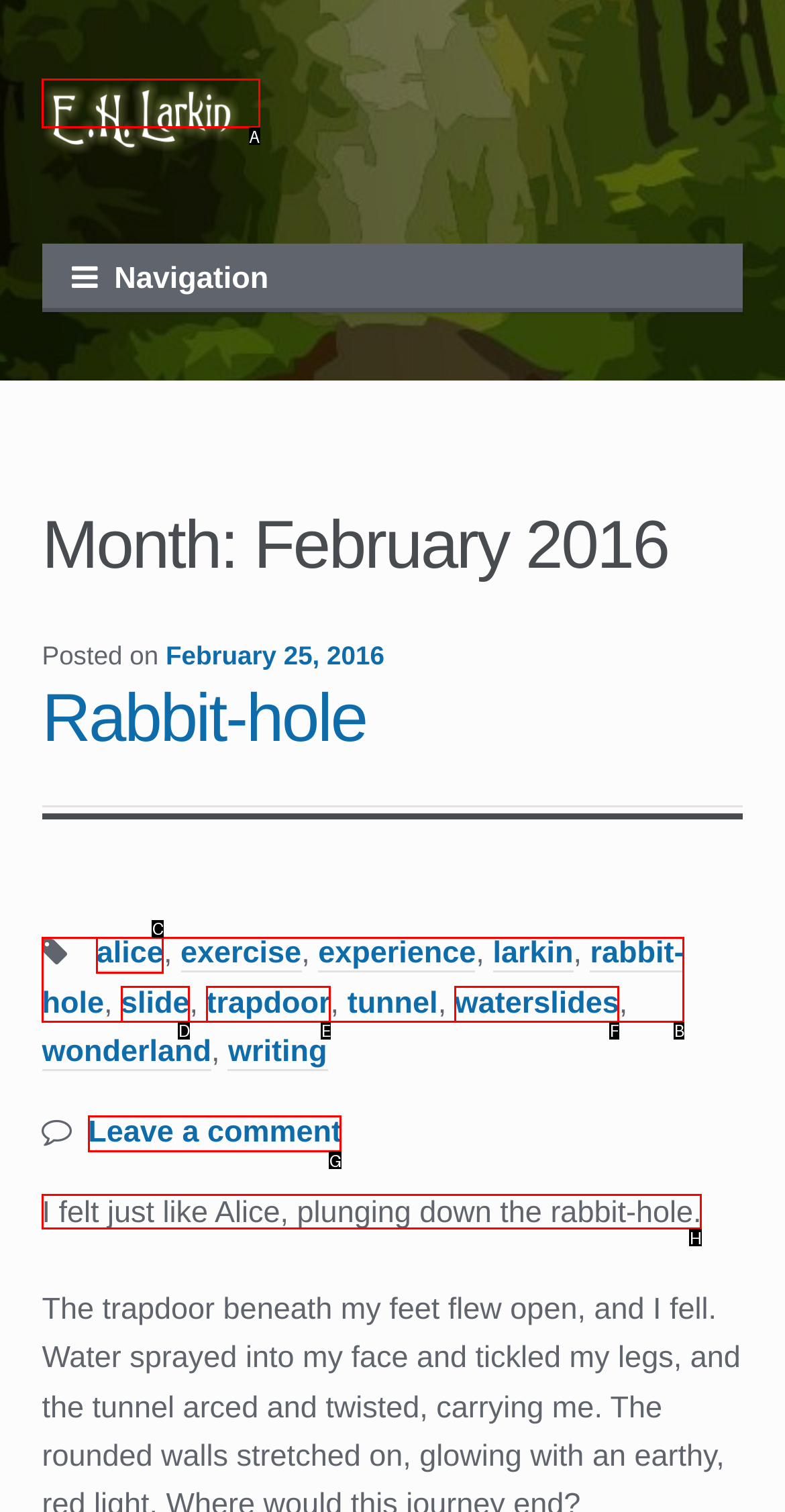Among the marked elements in the screenshot, which letter corresponds to the UI element needed for the task: Read the post content?

H